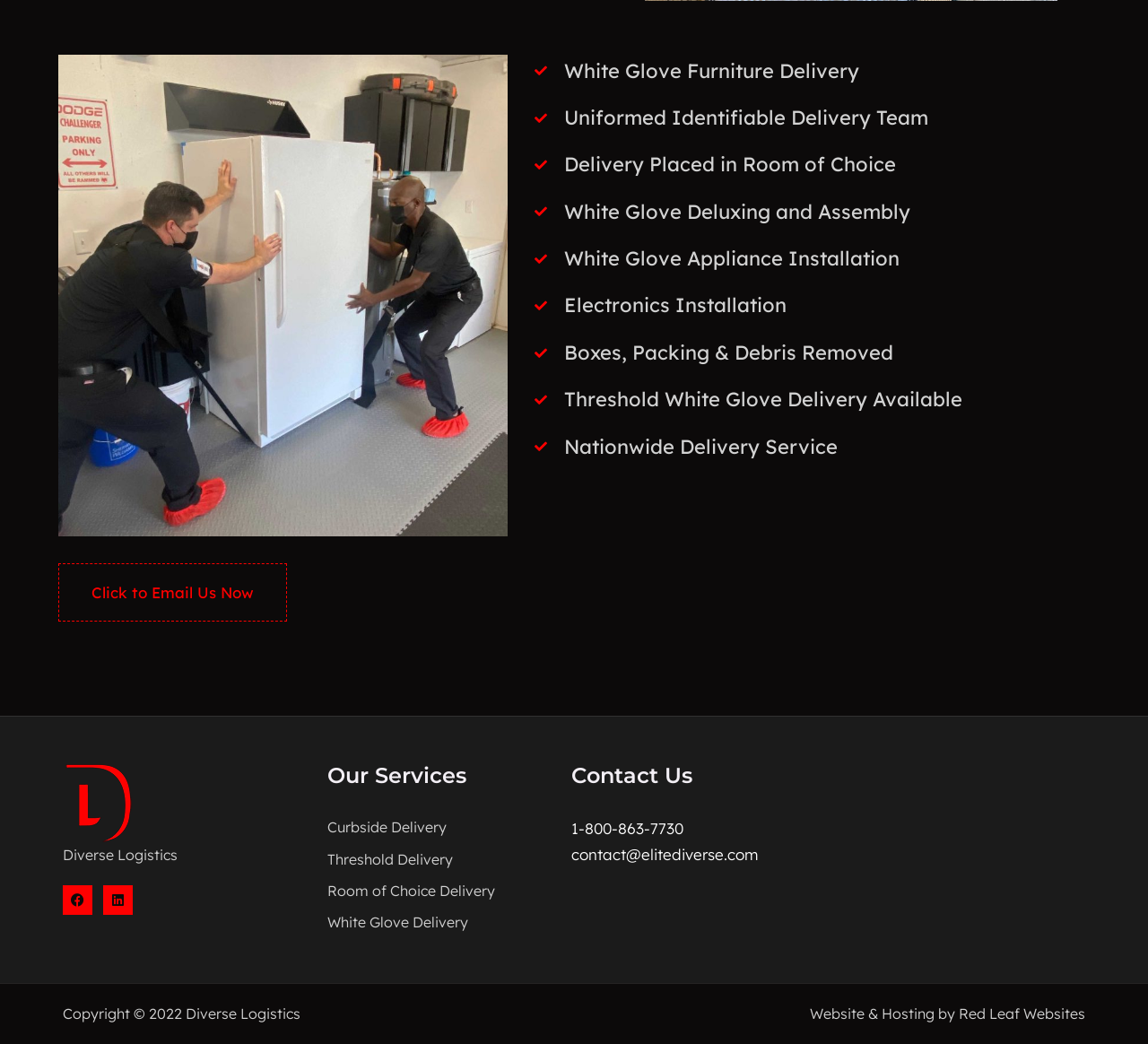Find the bounding box coordinates of the UI element according to this description: "Click to Email Us Now".

[0.051, 0.54, 0.25, 0.595]